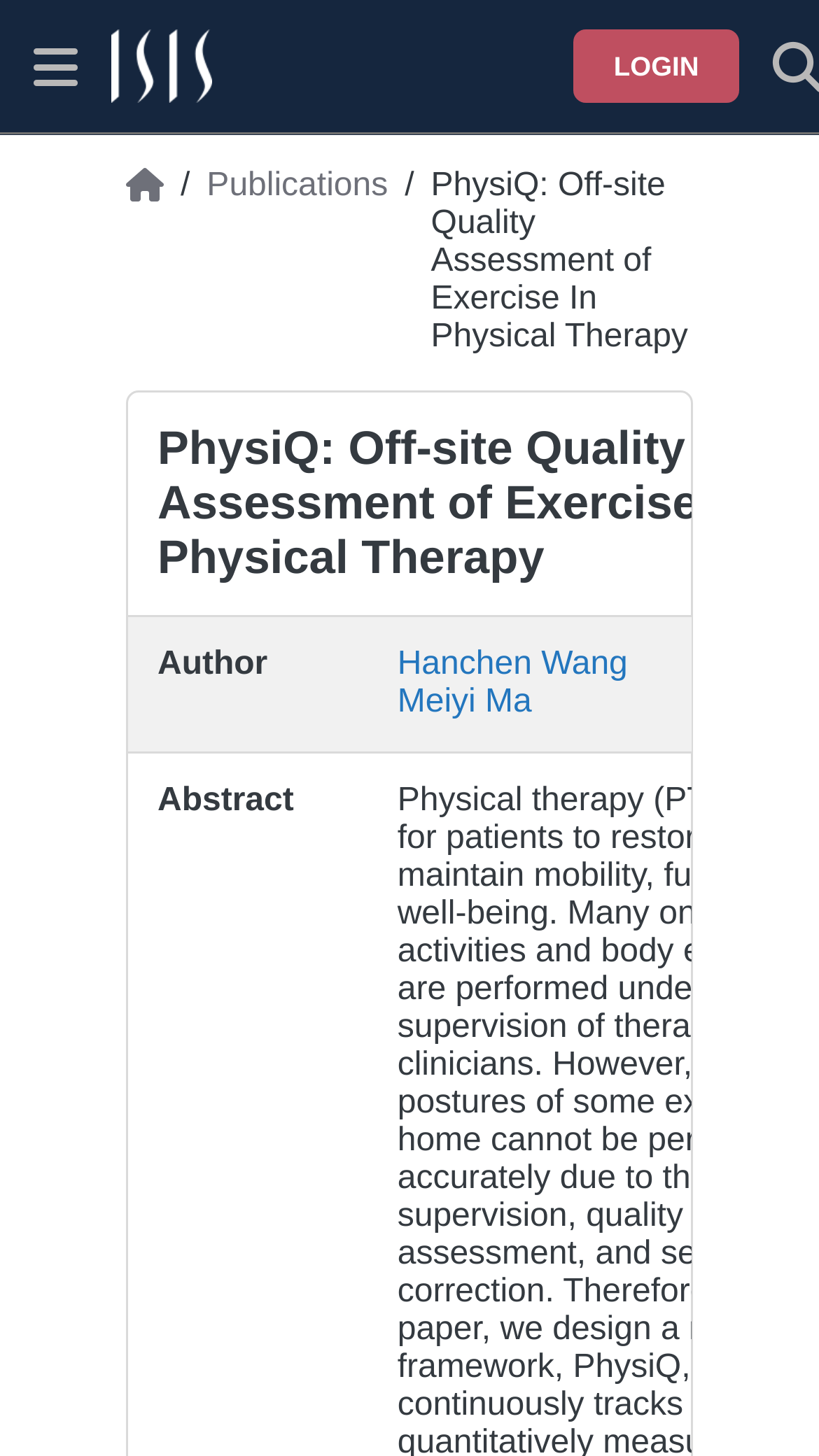Answer the question using only a single word or phrase: 
What is the purpose of the 'Show site menu' button?

To show site menu